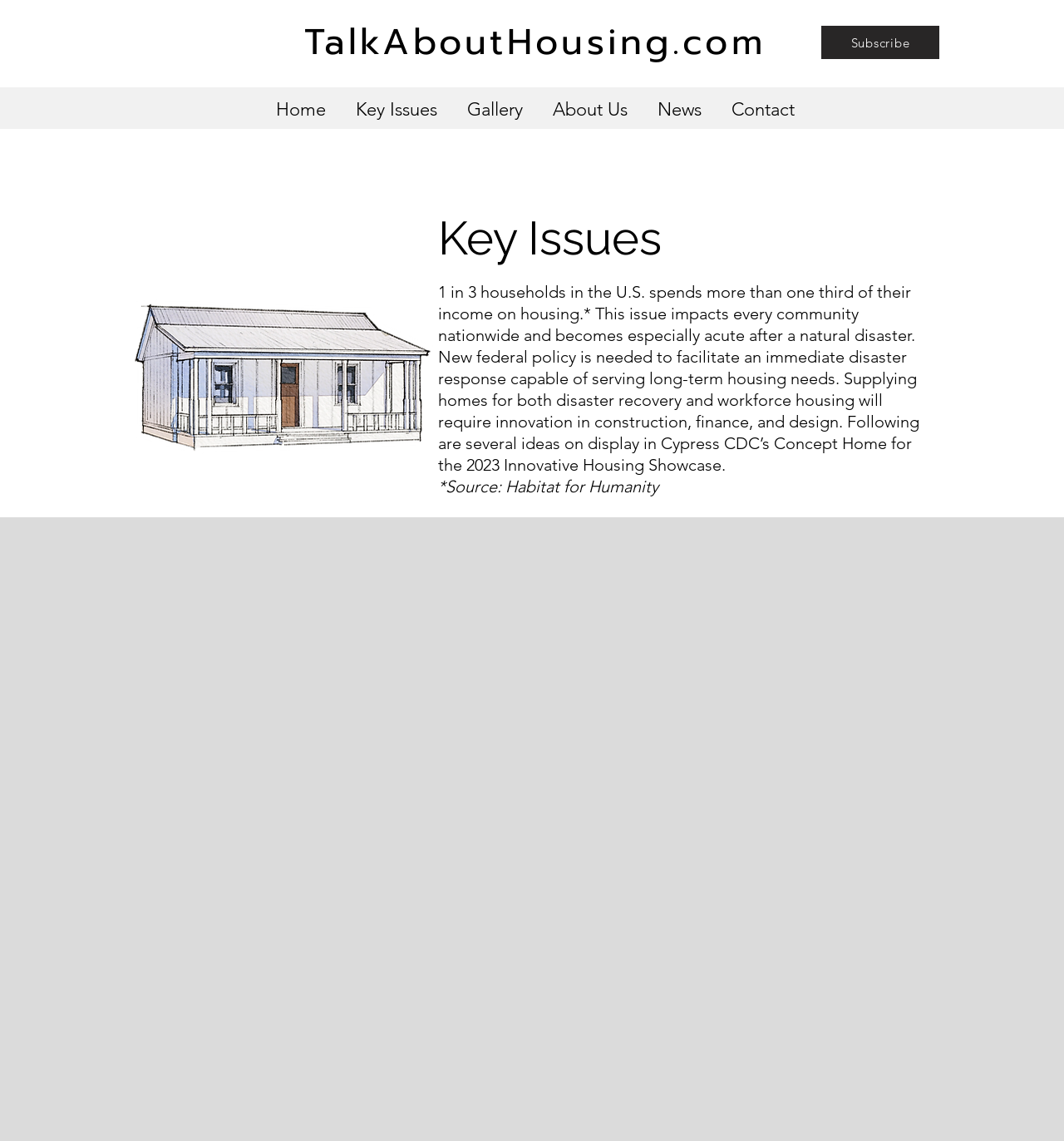What is the source of the housing statistic?
Based on the image, provide your answer in one word or phrase.

Habitat for Humanity